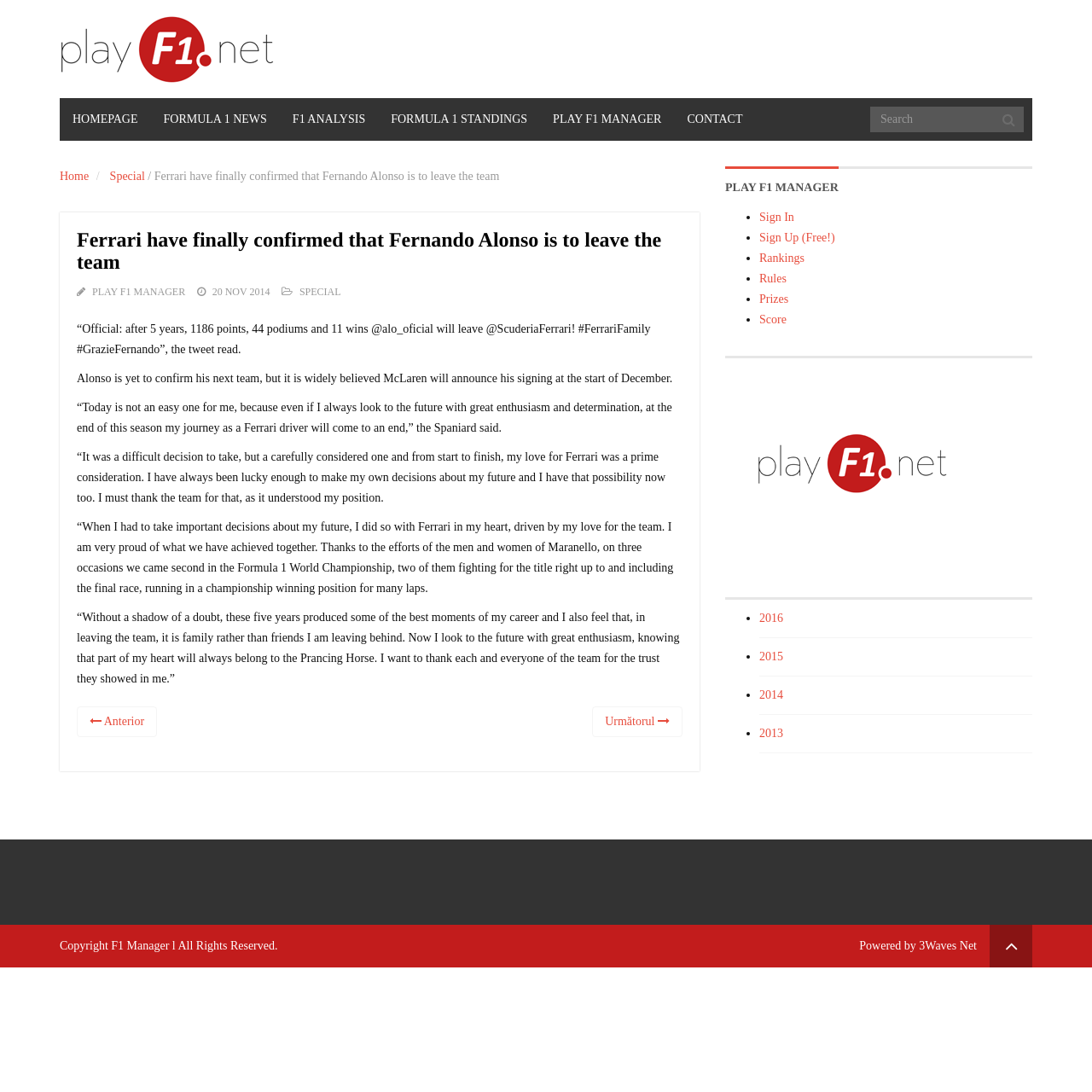What is the position of the search box?
Provide a short answer using one word or a brief phrase based on the image.

top right